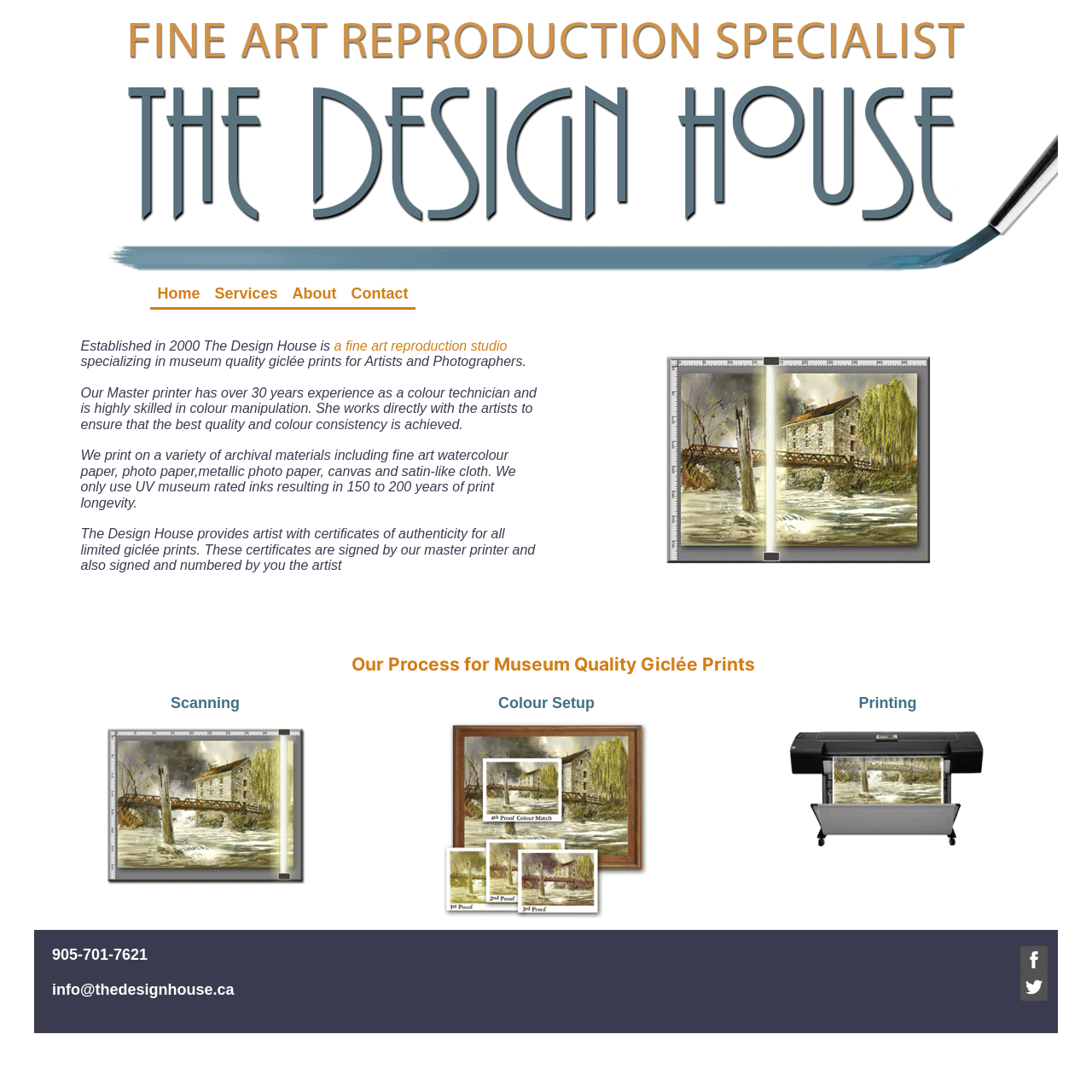Identify the bounding box coordinates for the element you need to click to achieve the following task: "Call the Design House". The coordinates must be four float values ranging from 0 to 1, formatted as [left, top, right, bottom].

[0.041, 0.863, 0.135, 0.902]